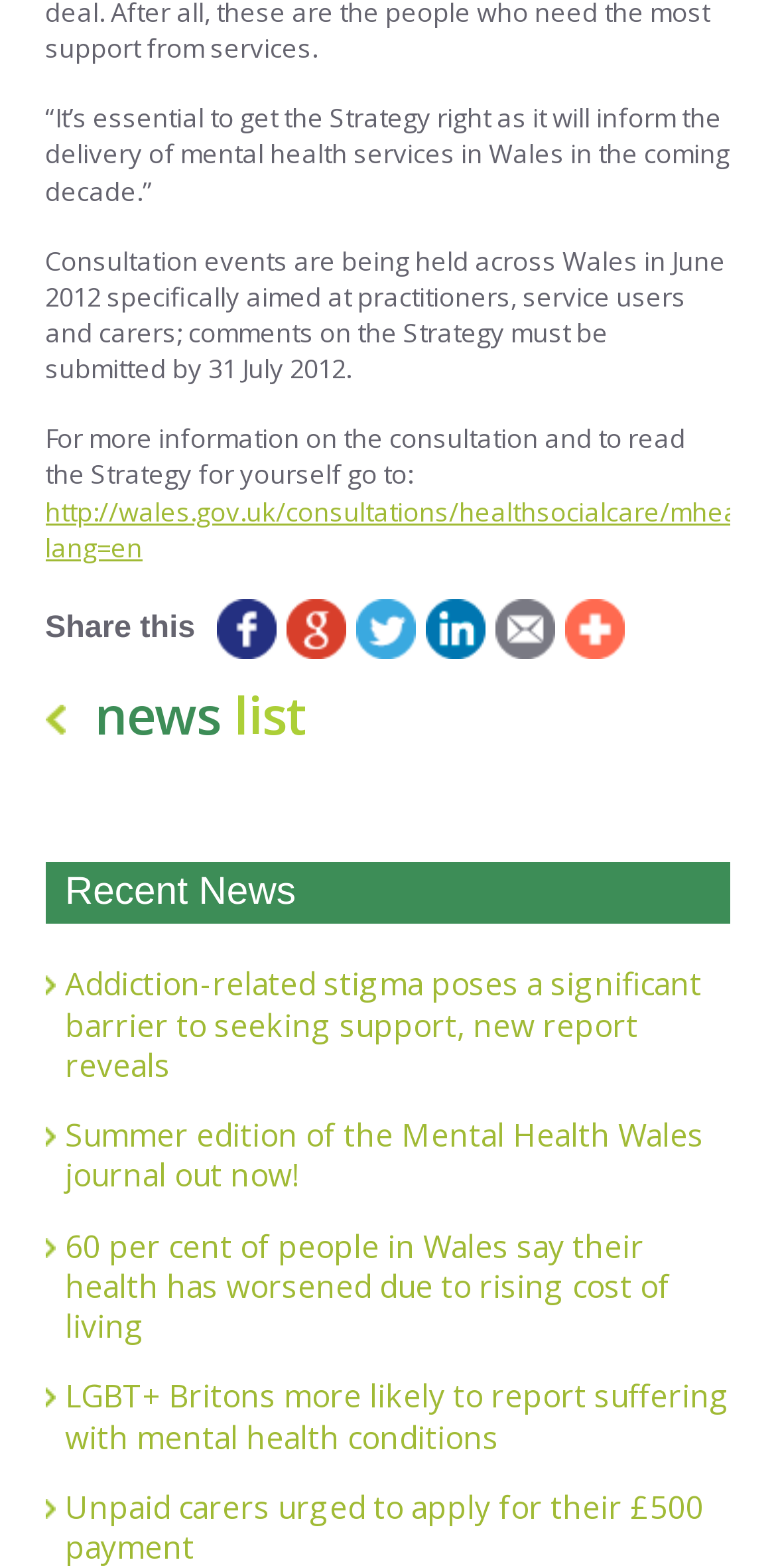Please find the bounding box for the following UI element description. Provide the coordinates in (top-left x, top-left y, bottom-right x, bottom-right y) format, with values between 0 and 1: BibTex

None